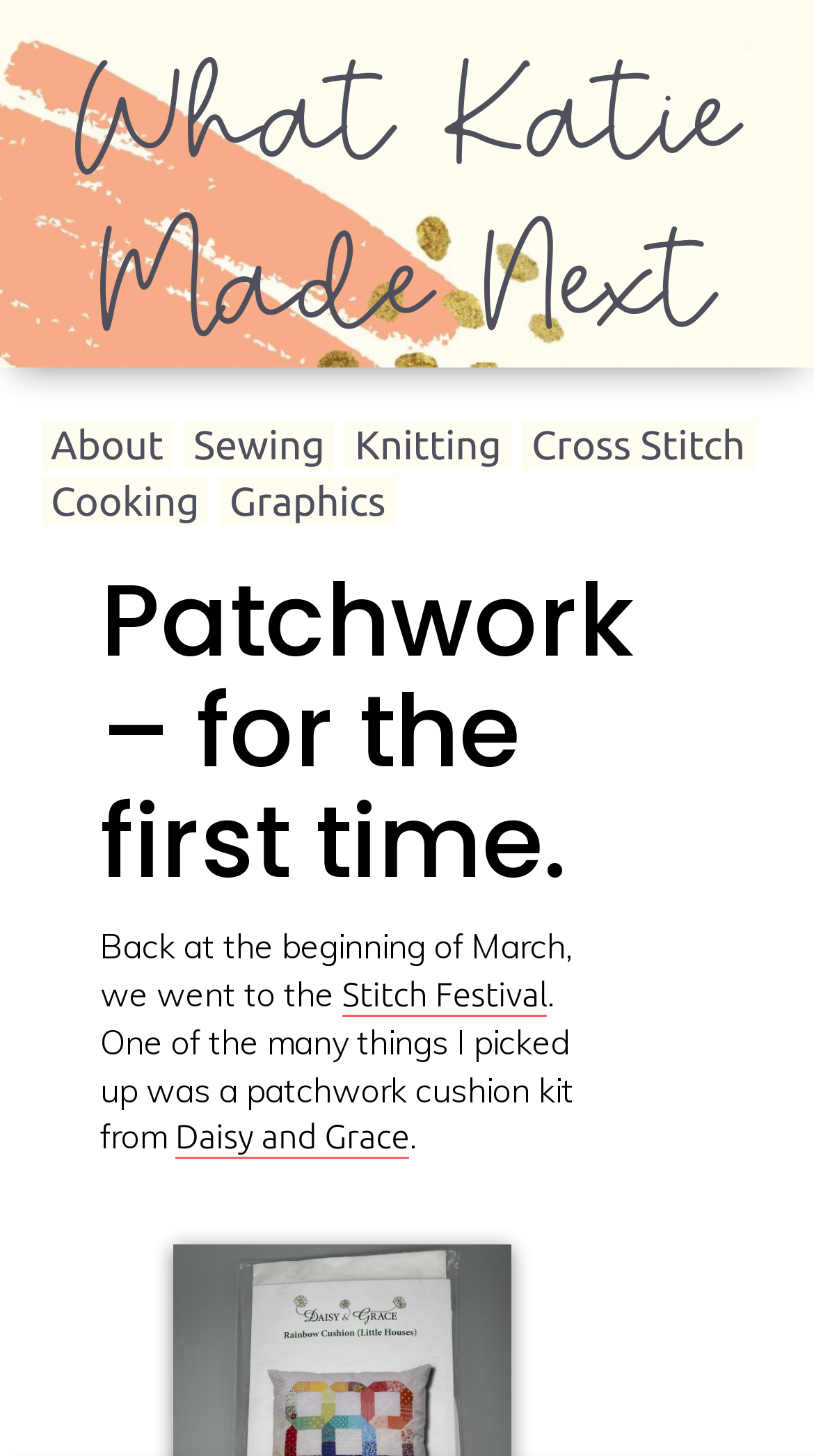Locate the coordinates of the bounding box for the clickable region that fulfills this instruction: "read the blog post".

[0.123, 0.636, 0.703, 0.697]